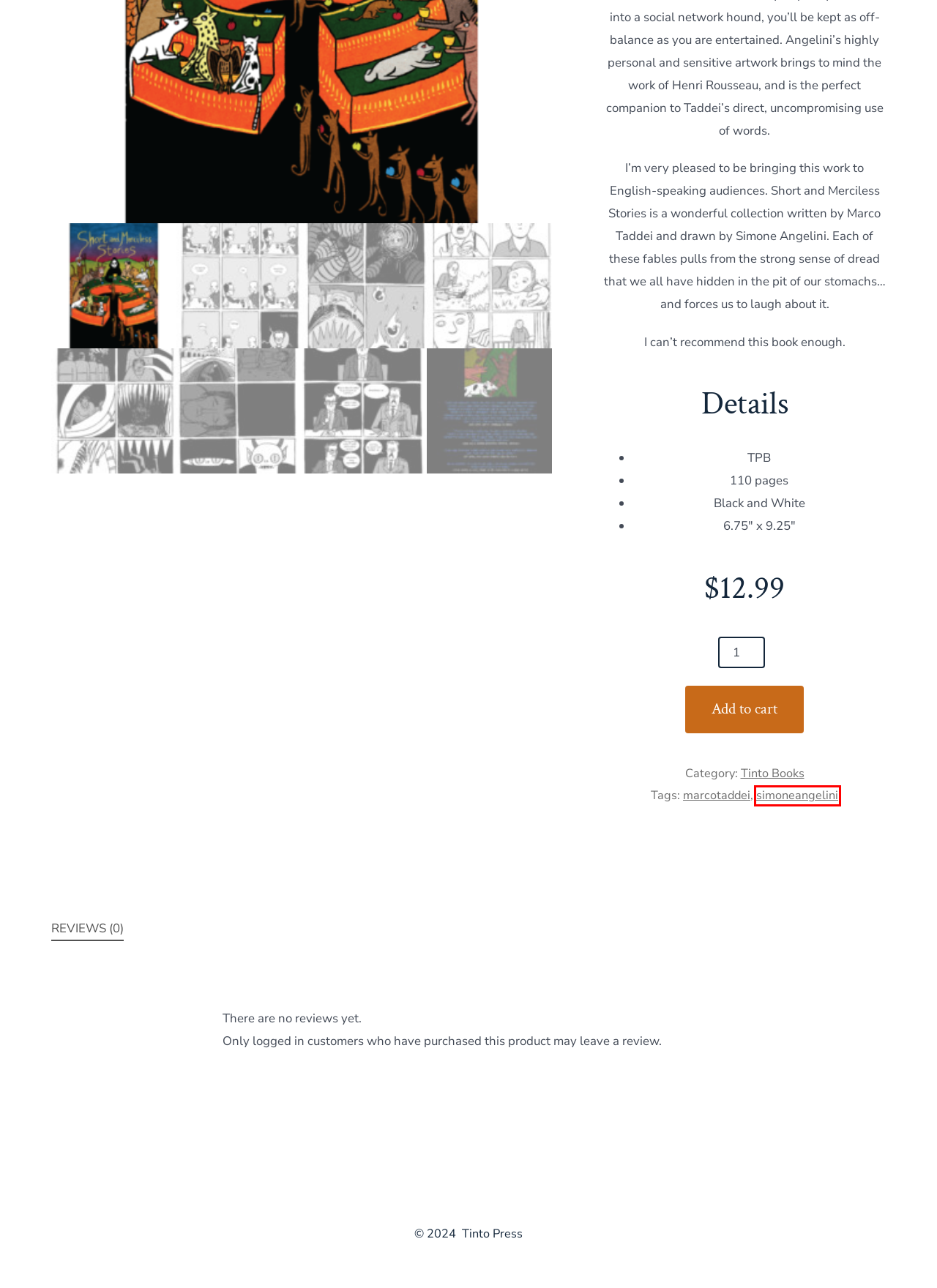You have a screenshot of a webpage with a red rectangle bounding box. Identify the best webpage description that corresponds to the new webpage after clicking the element within the red bounding box. Here are the candidates:
A. Home New - Tinto Press
B. Tinto Books Archives - Tinto Press
C. Retail Stores - Tinto Press
D. A Story for Desmond - Tinto Press
E. Cart - Tinto Press
F. marcotaddei Archives - Tinto Press
G. Blog - Tinto Press
H. simoneangelini Archives - Tinto Press

H